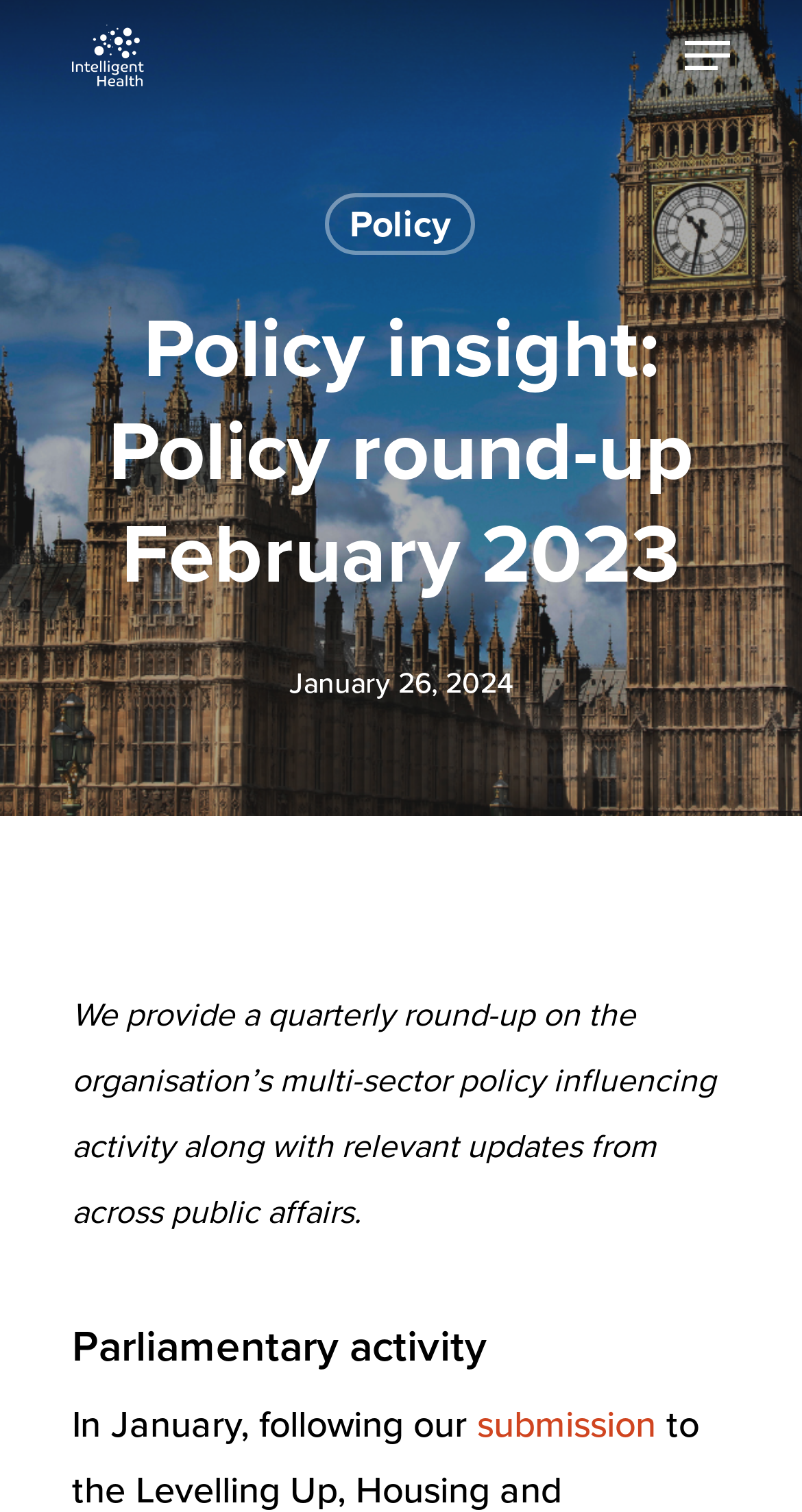Given the element description, predict the bounding box coordinates in the format (top-left x, top-left y, bottom-right x, bottom-right y). Make sure all values are between 0 and 1. Here is the element description: alt="Intelligent Health"

[0.09, 0.016, 0.181, 0.057]